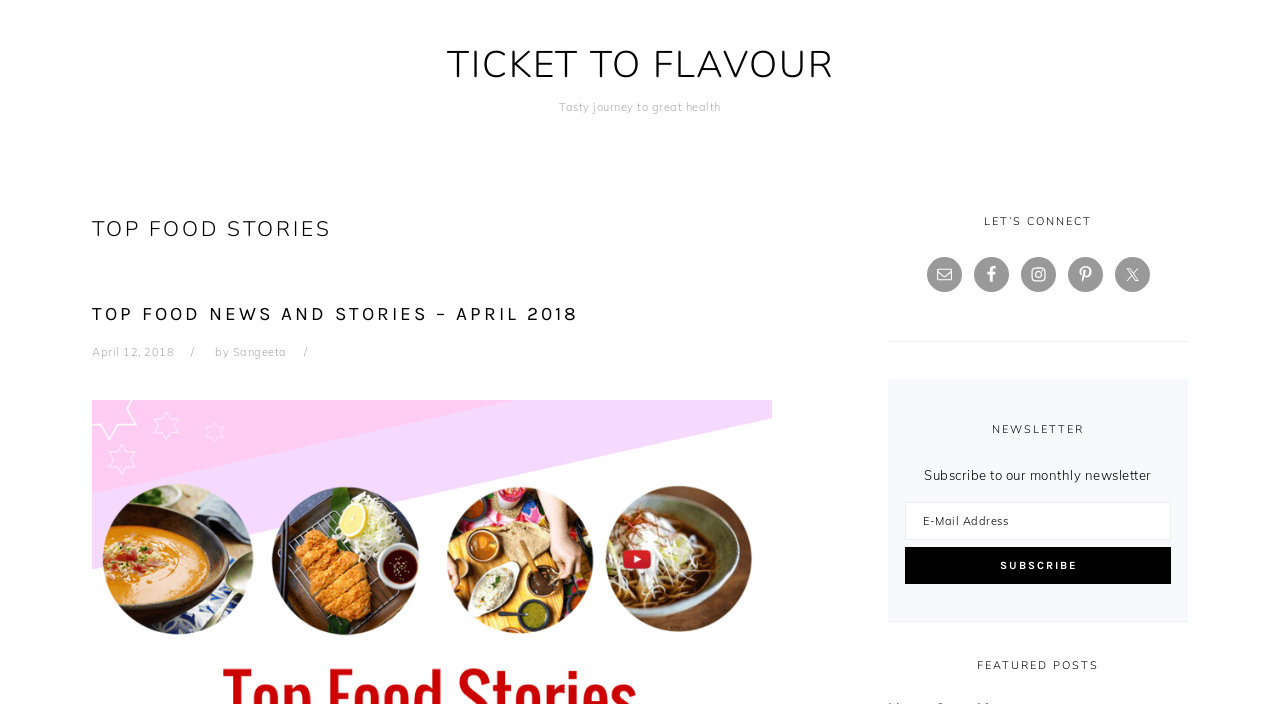Answer in one word or a short phrase: 
How many social media links are in the primary sidebar?

5